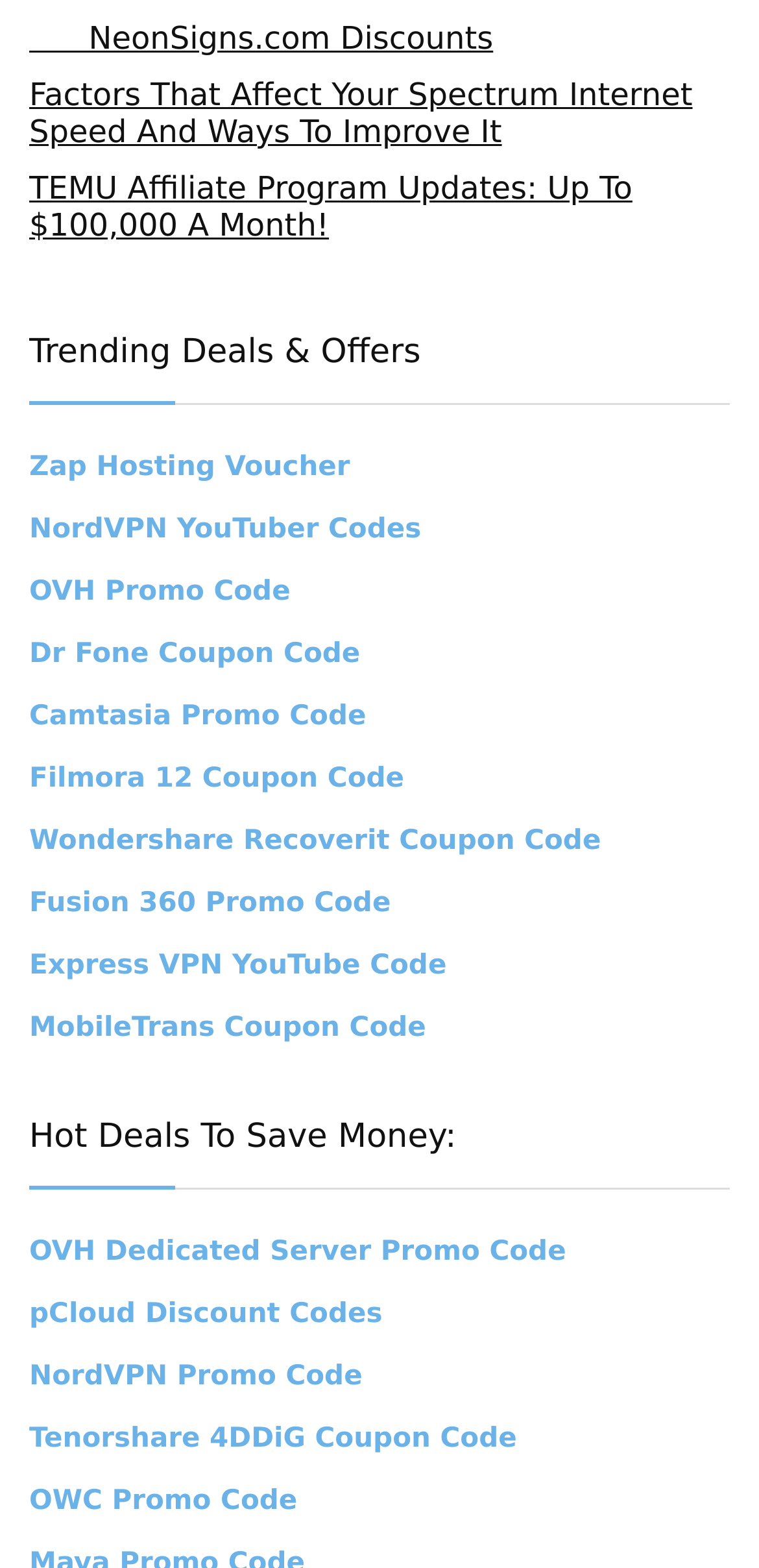Calculate the bounding box coordinates for the UI element based on the following description: "Fusion 360 Promo Code". Ensure the coordinates are four float numbers between 0 and 1, i.e., [left, top, right, bottom].

[0.038, 0.566, 0.515, 0.586]